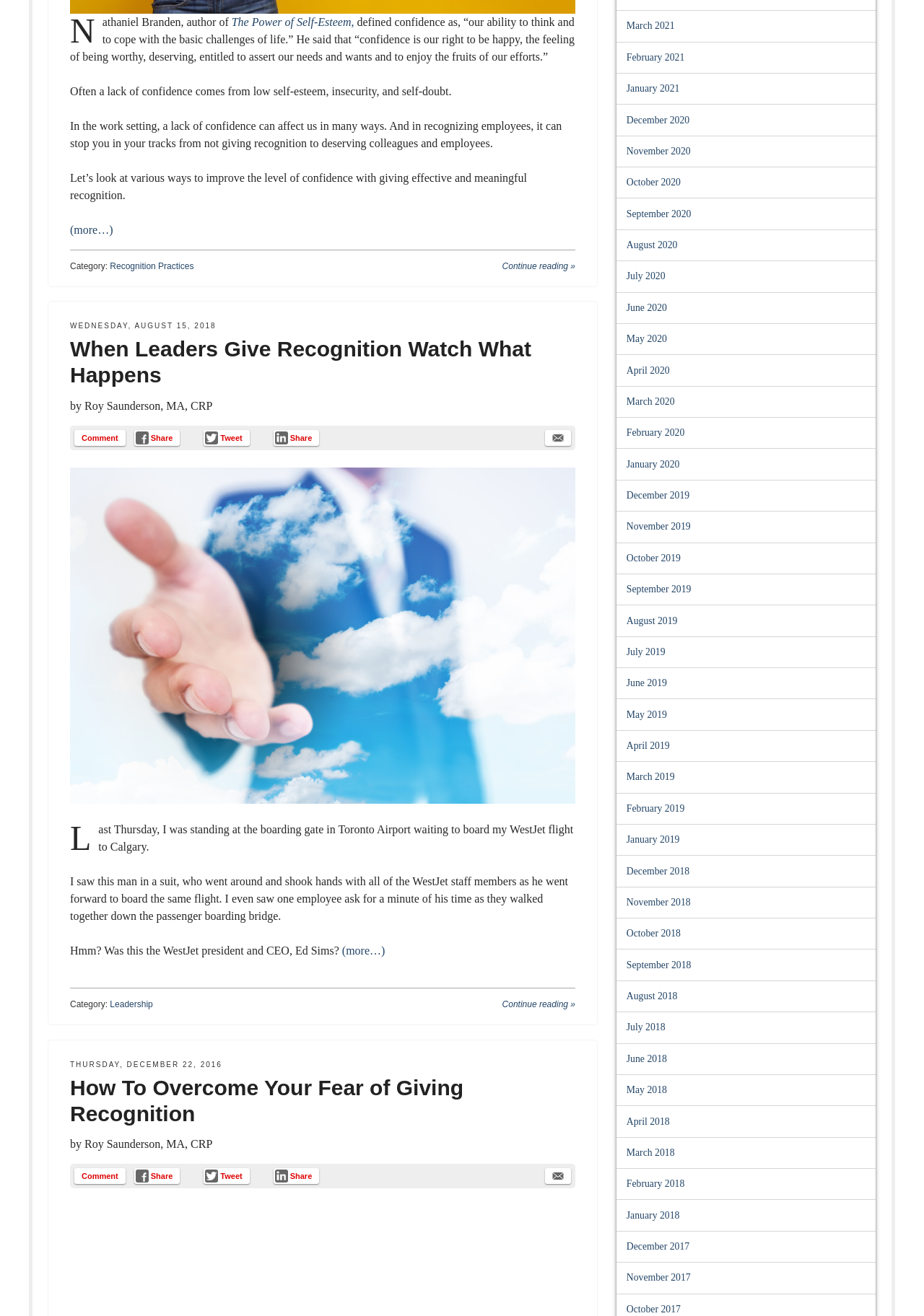What is the date of the article 'How To Overcome Your Fear of Giving Recognition'?
Based on the visual information, provide a detailed and comprehensive answer.

I found the answer by looking at the time element with ID 682, which contains a StaticText element with the specified date.